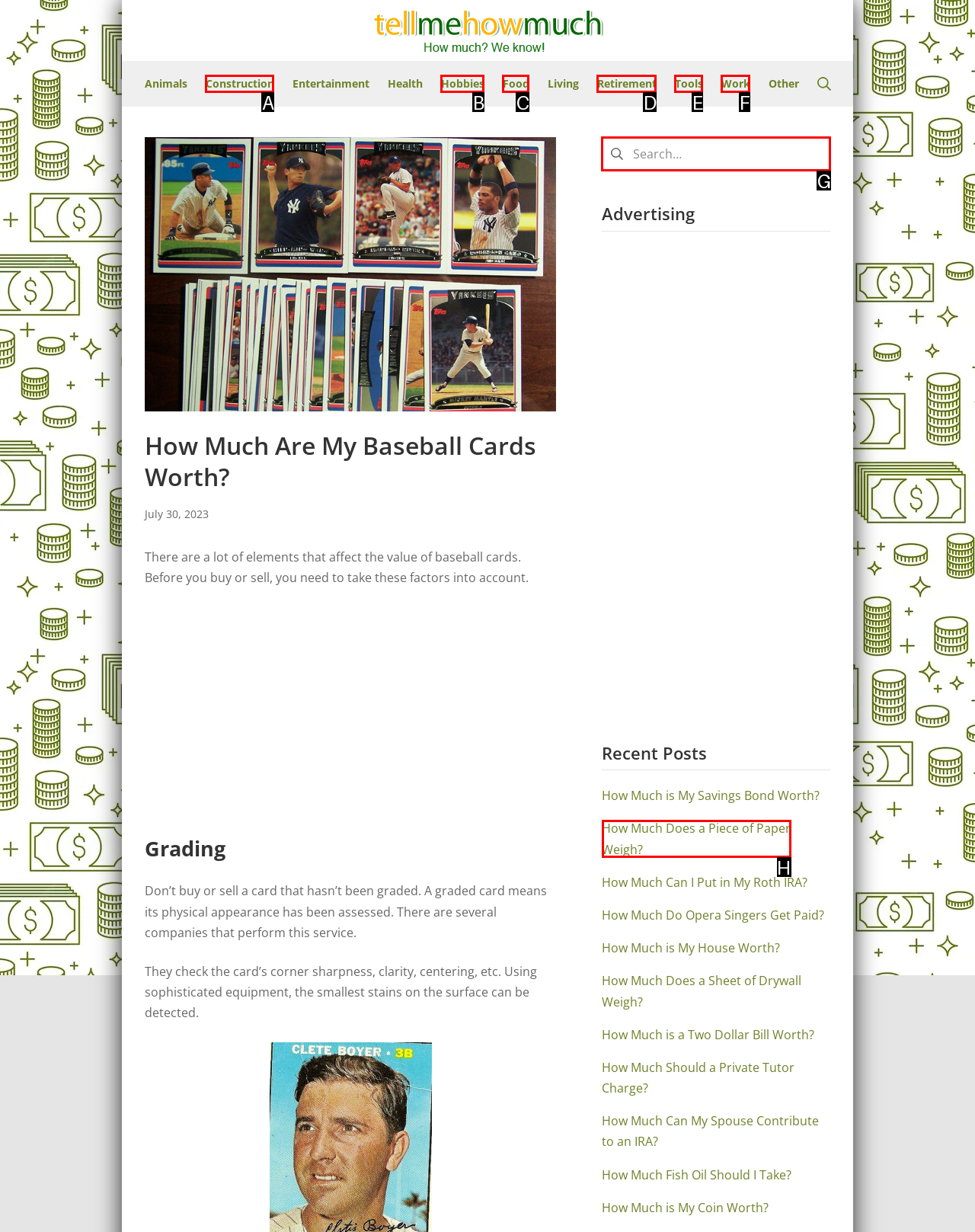Determine which HTML element to click for this task: Search for something Provide the letter of the selected choice.

G